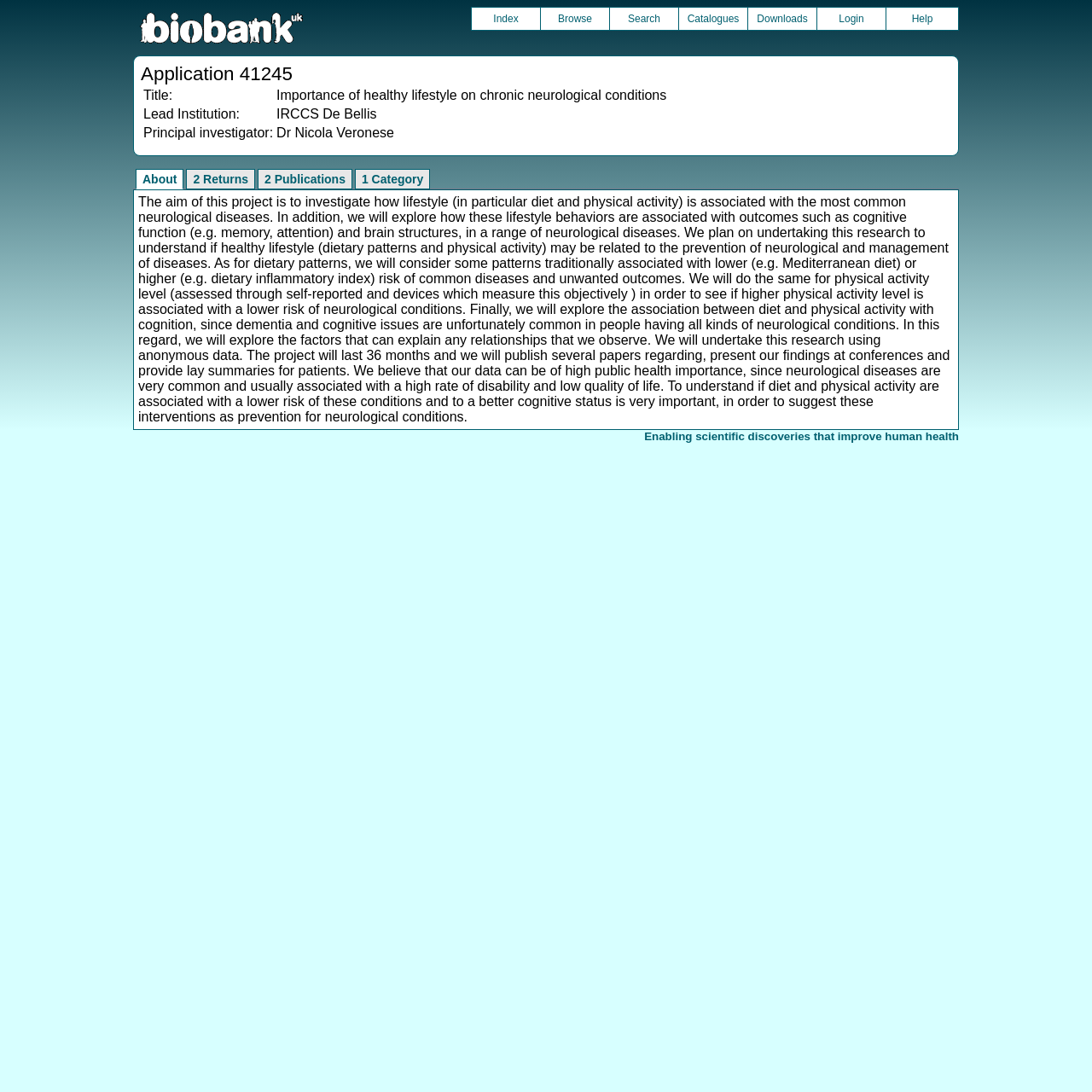Based on the image, provide a detailed response to the question:
What is the lead institution of the project?

I found the lead institution of the project by looking at the table with the ID 'Application info' and finding the gridcell with the text 'Lead Institution:' and its corresponding value, which is 'IRCCS De Bellis'.